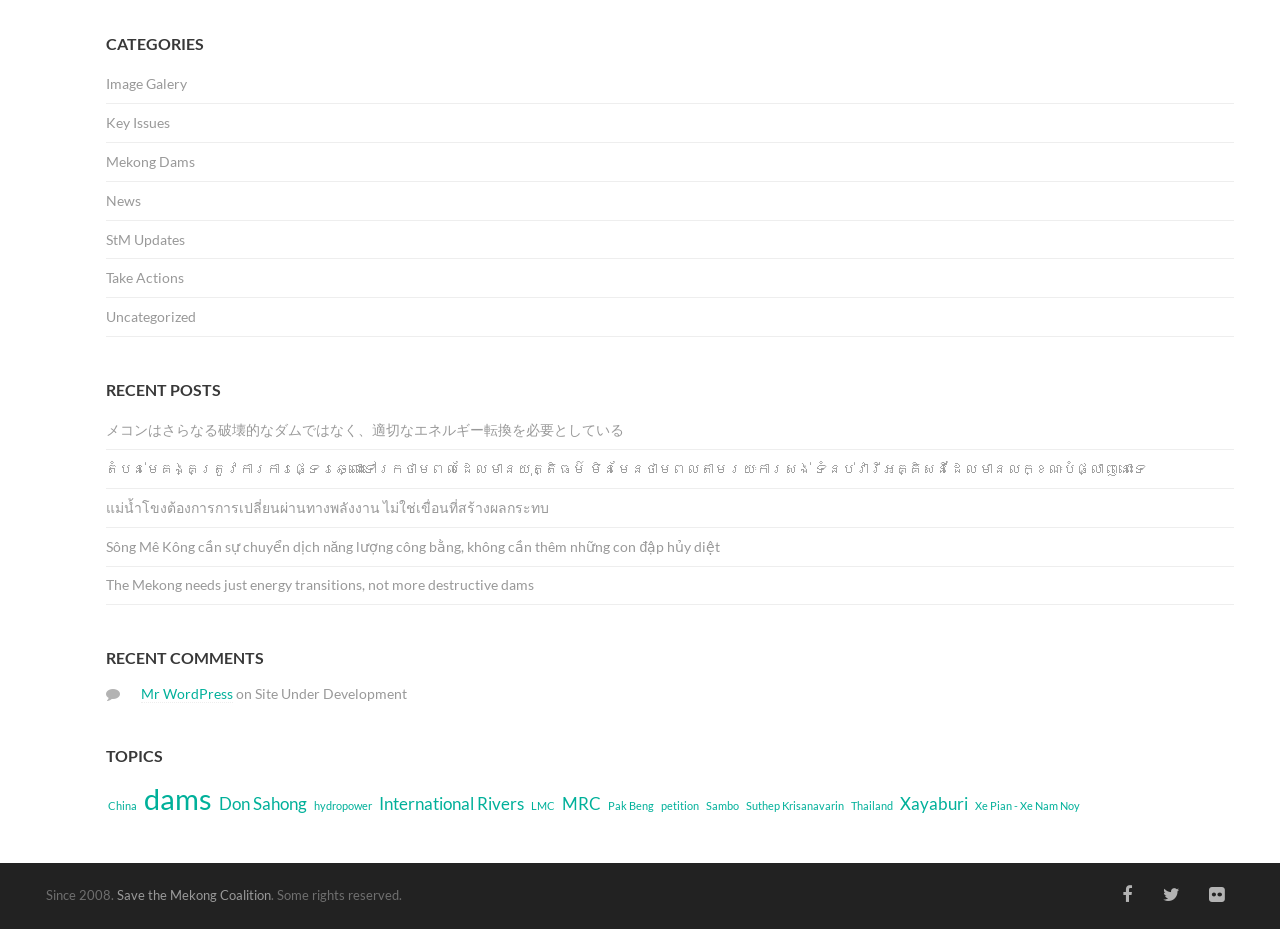Is there a search function on the webpage?
Provide a detailed and well-explained answer to the question.

The webpage does not have a search bar or any indication of a search function, suggesting that it is not available.